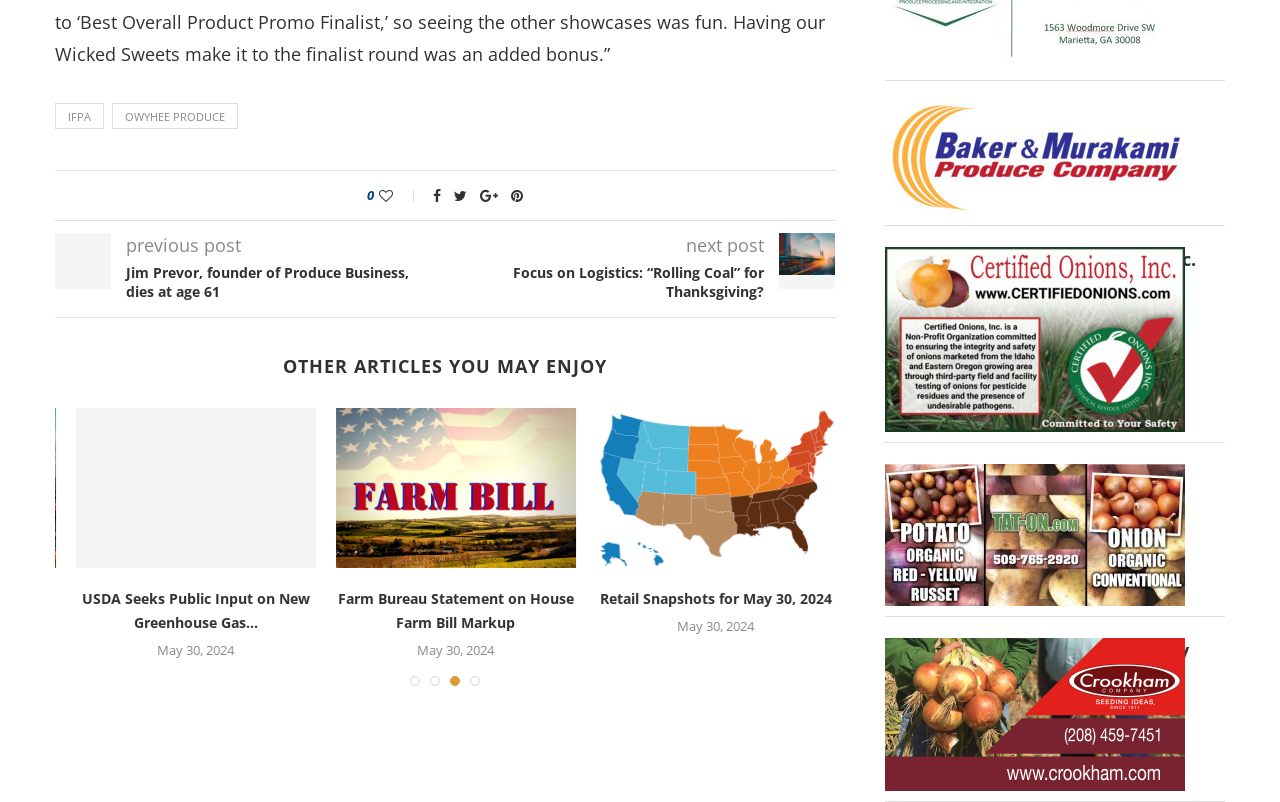Indicate the bounding box coordinates of the element that must be clicked to execute the instruction: "Go to the 'OTHER ARTICLES YOU MAY ENJOY' section". The coordinates should be given as four float numbers between 0 and 1, i.e., [left, top, right, bottom].

[0.213, 0.441, 0.482, 0.471]